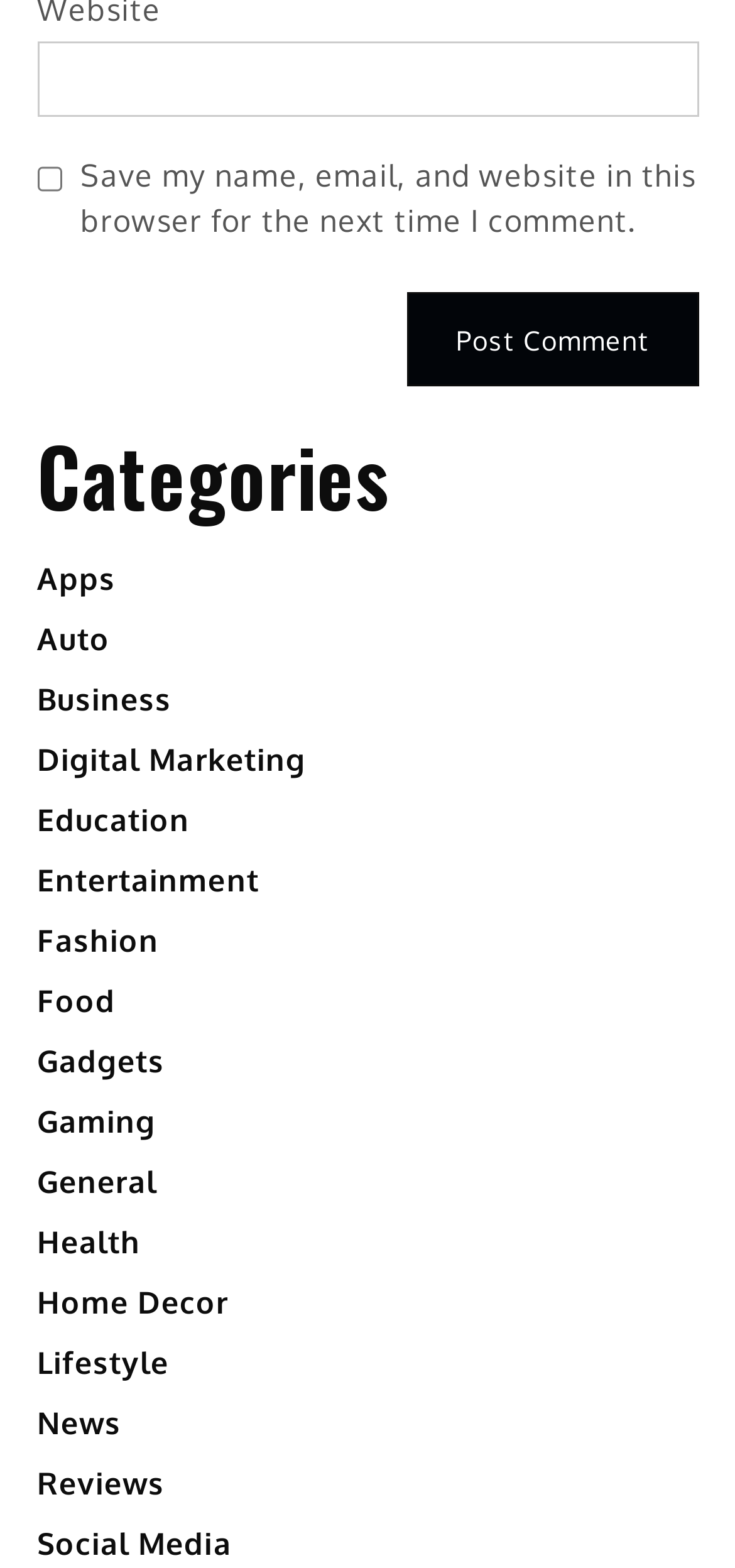From the image, can you give a detailed response to the question below:
What is the first category listed?

The first category listed under the 'Categories' section is 'Apps', which is a link that likely leads to a page with content related to apps.